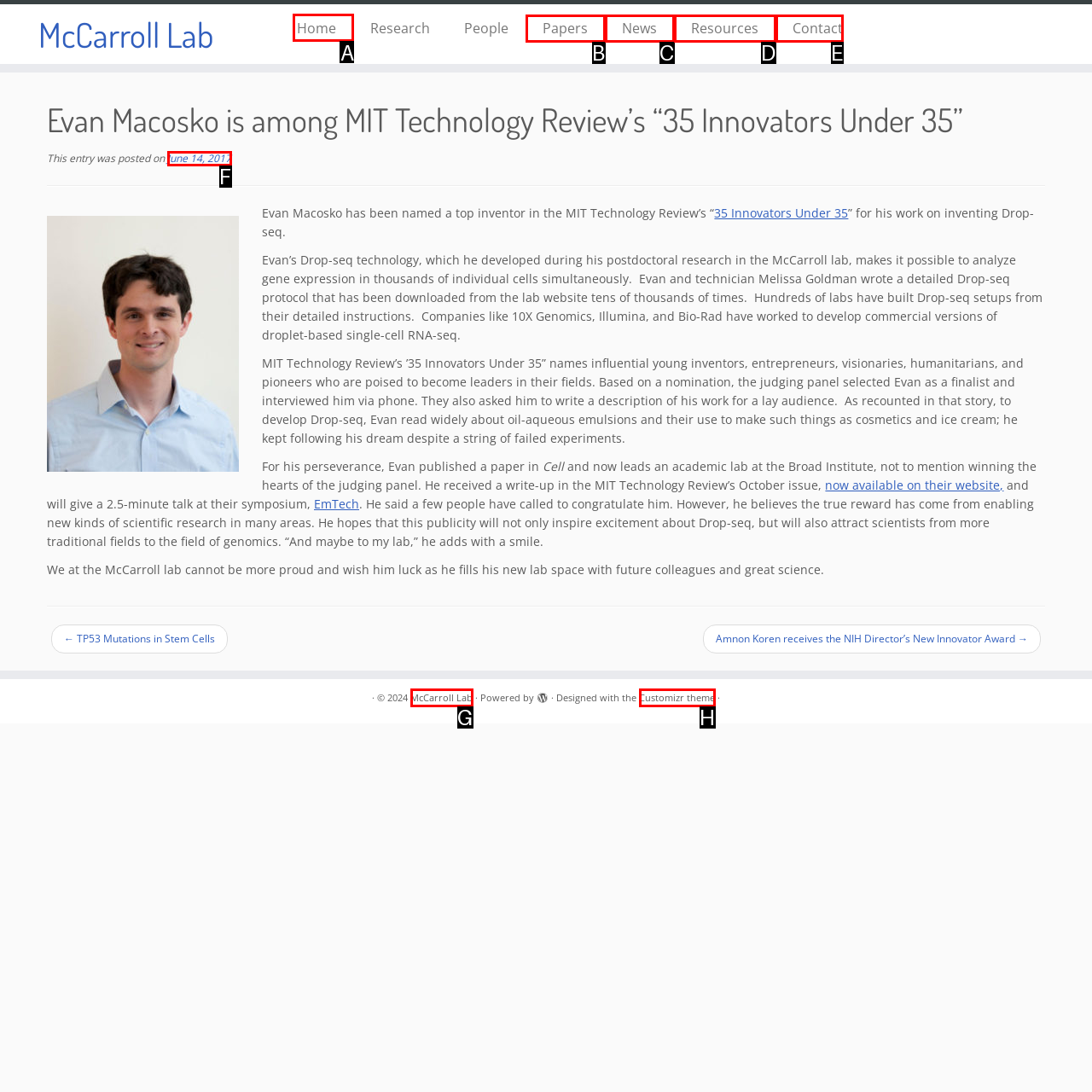Determine the HTML element to click for the instruction: Click on the Home link.
Answer with the letter corresponding to the correct choice from the provided options.

A